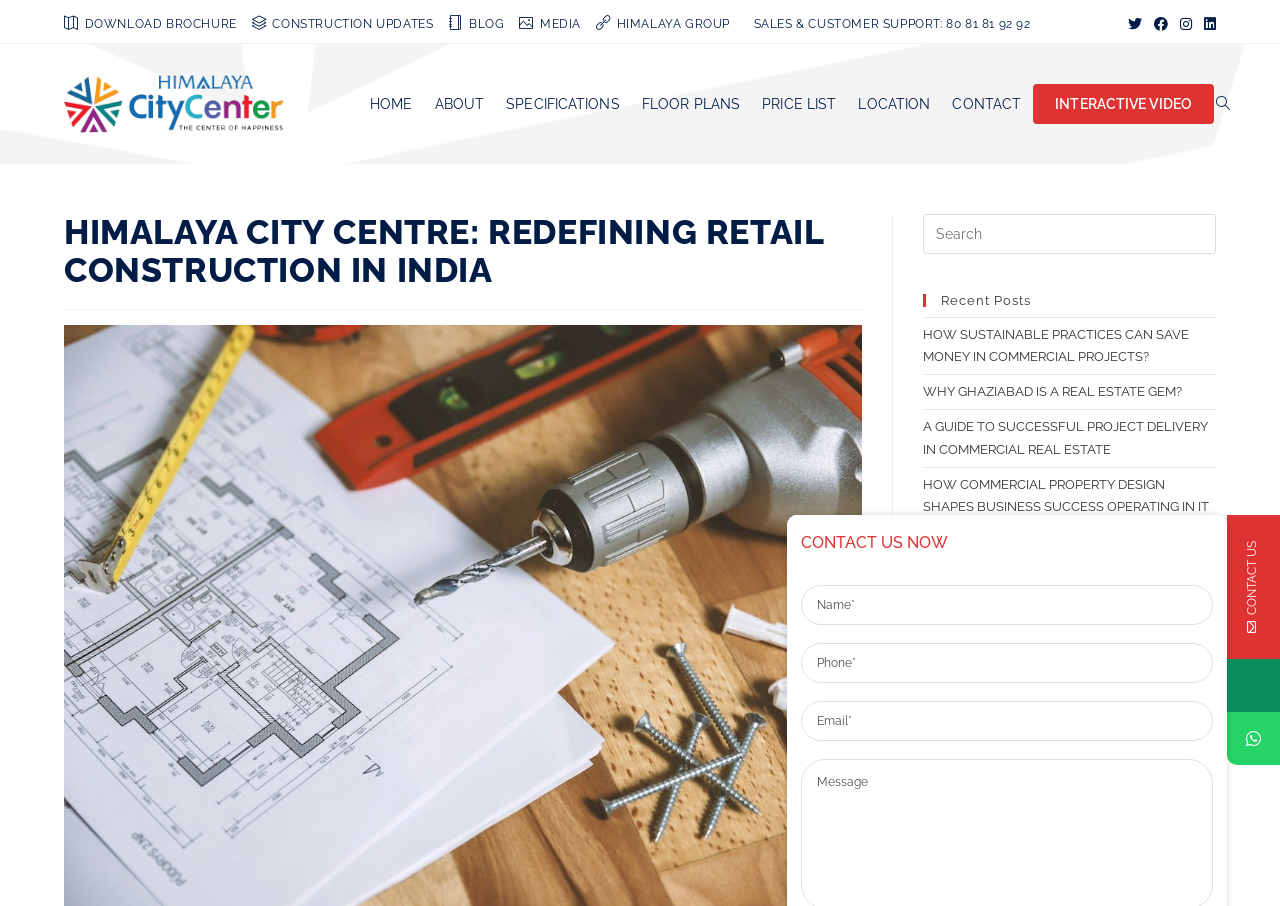Please find the bounding box for the following UI element description. Provide the coordinates in (top-left x, top-left y, bottom-right x, bottom-right y) format, with values between 0 and 1: Toggle website search

[0.949, 0.065, 0.962, 0.165]